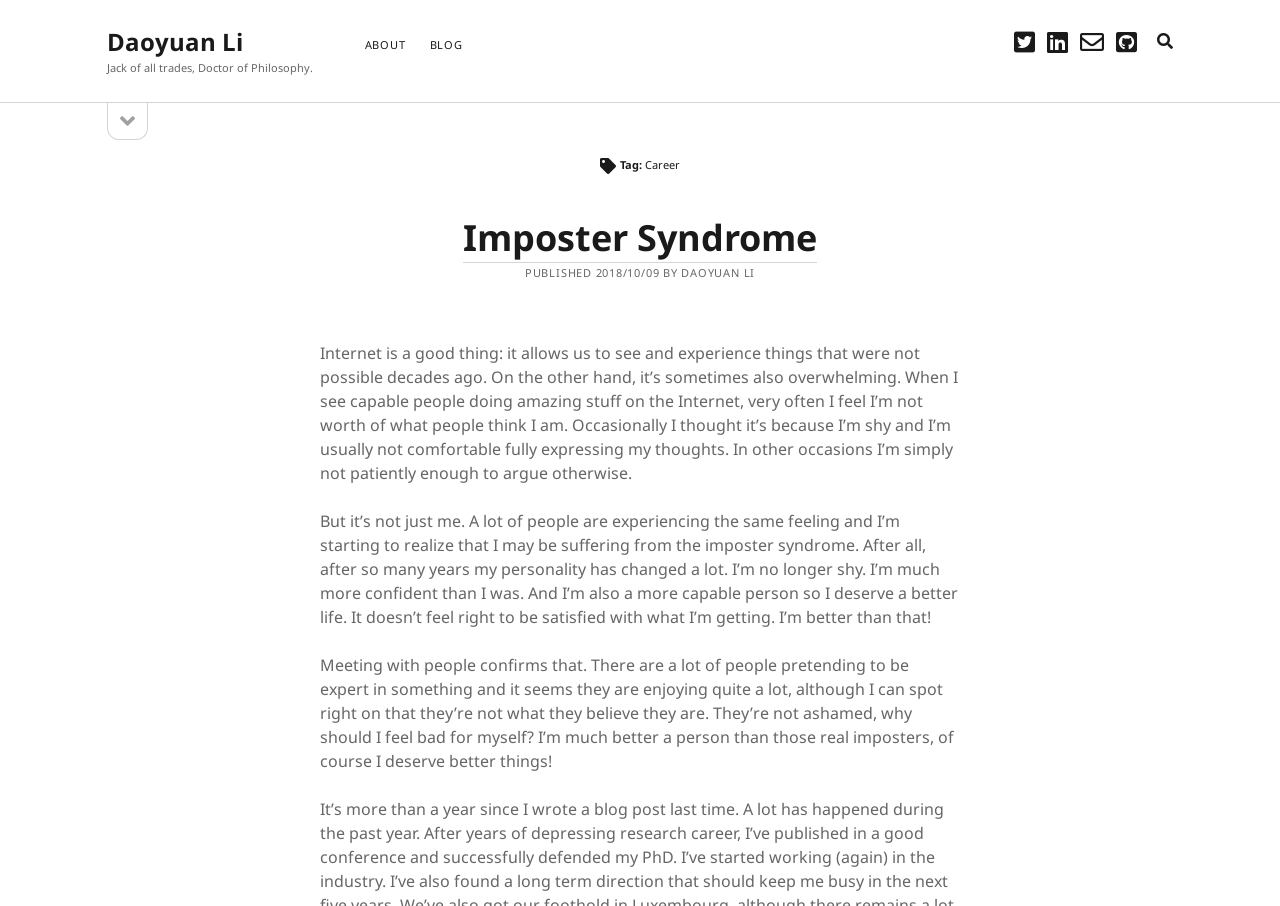Please answer the following question using a single word or phrase: 
What is the author's attitude towards people who pretend to be experts?

Critical